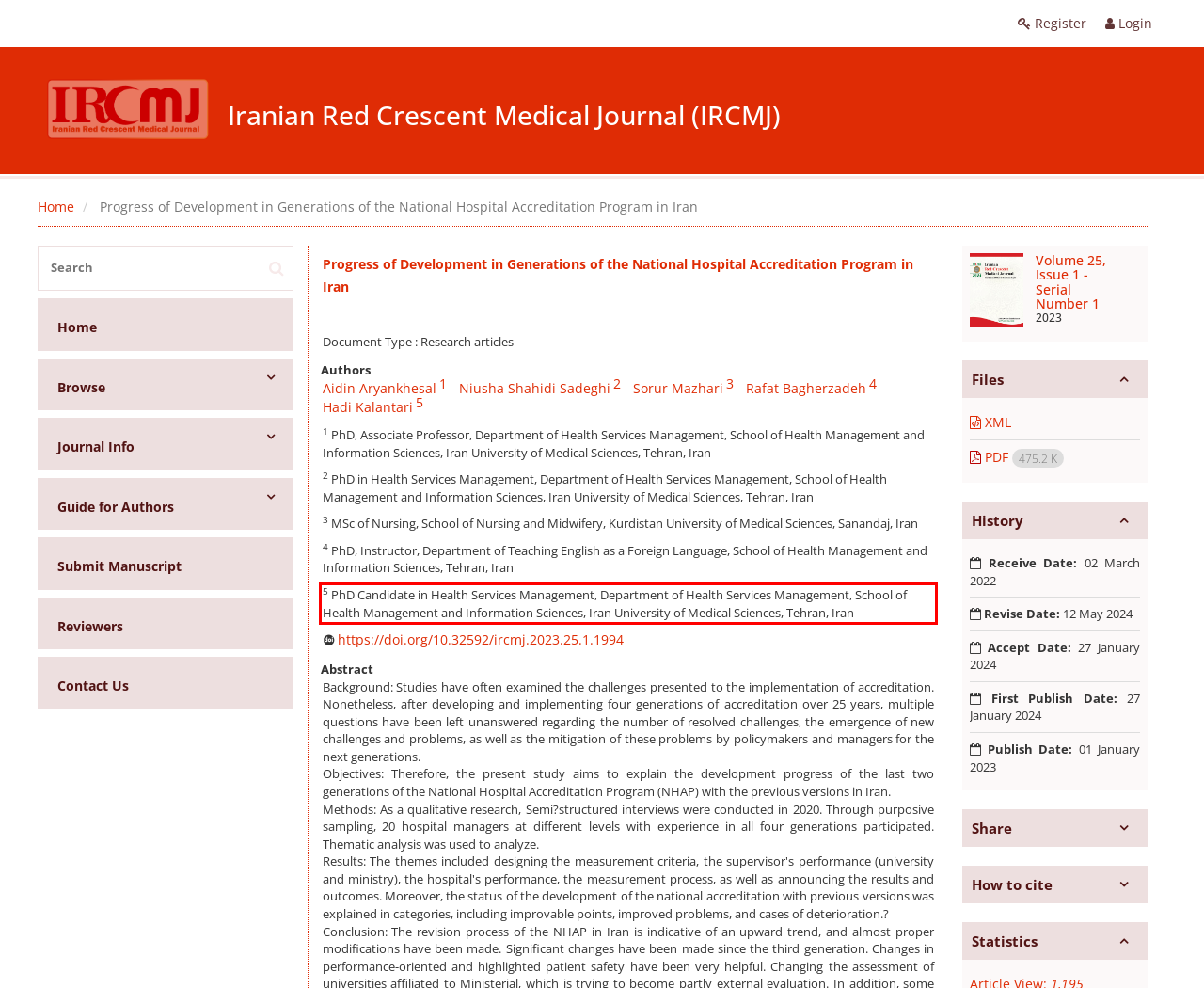Please look at the webpage screenshot and extract the text enclosed by the red bounding box.

5 PhD Candidate in Health Services Management, Department of Health Services Management, School of Health Management and Information Sciences, Iran University of Medical Sciences, Tehran, Iran